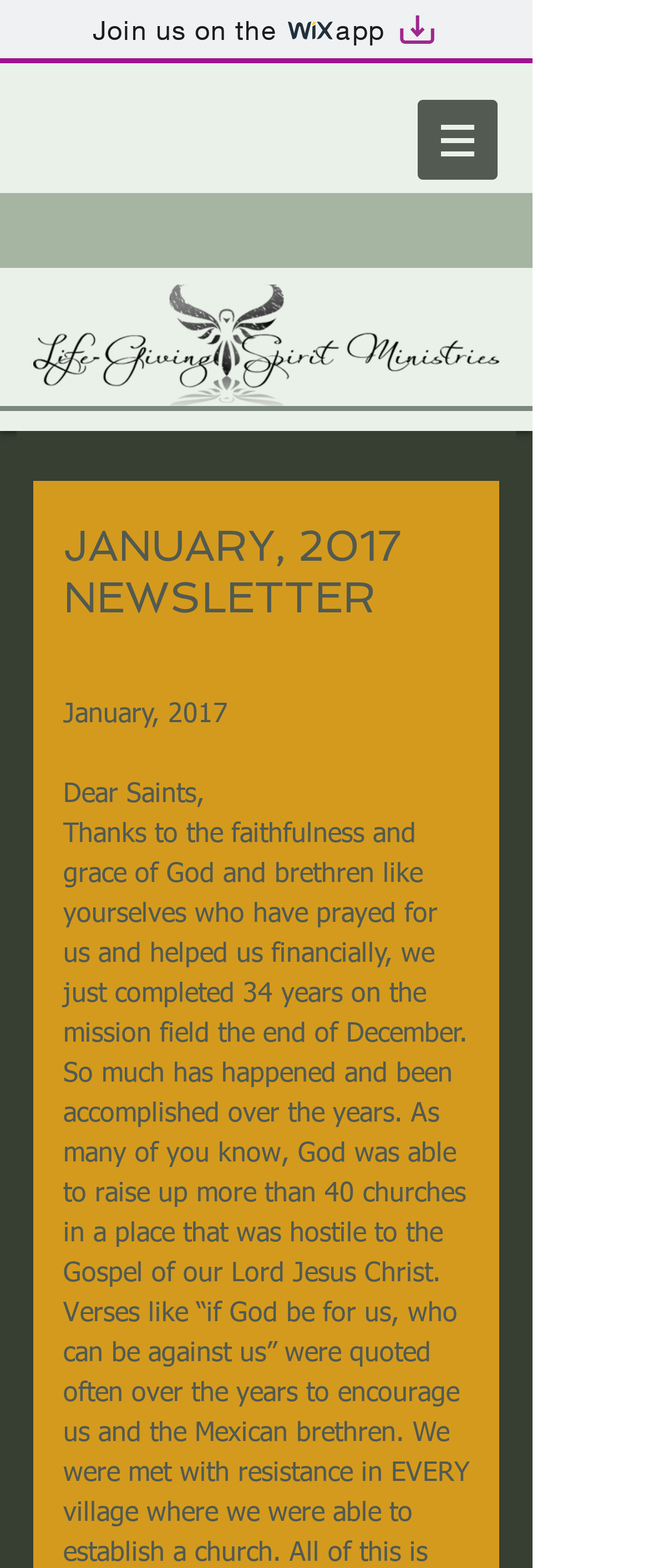Provide a brief response to the question below using one word or phrase:
What is the greeting used in the newsletter?

Dear Saints